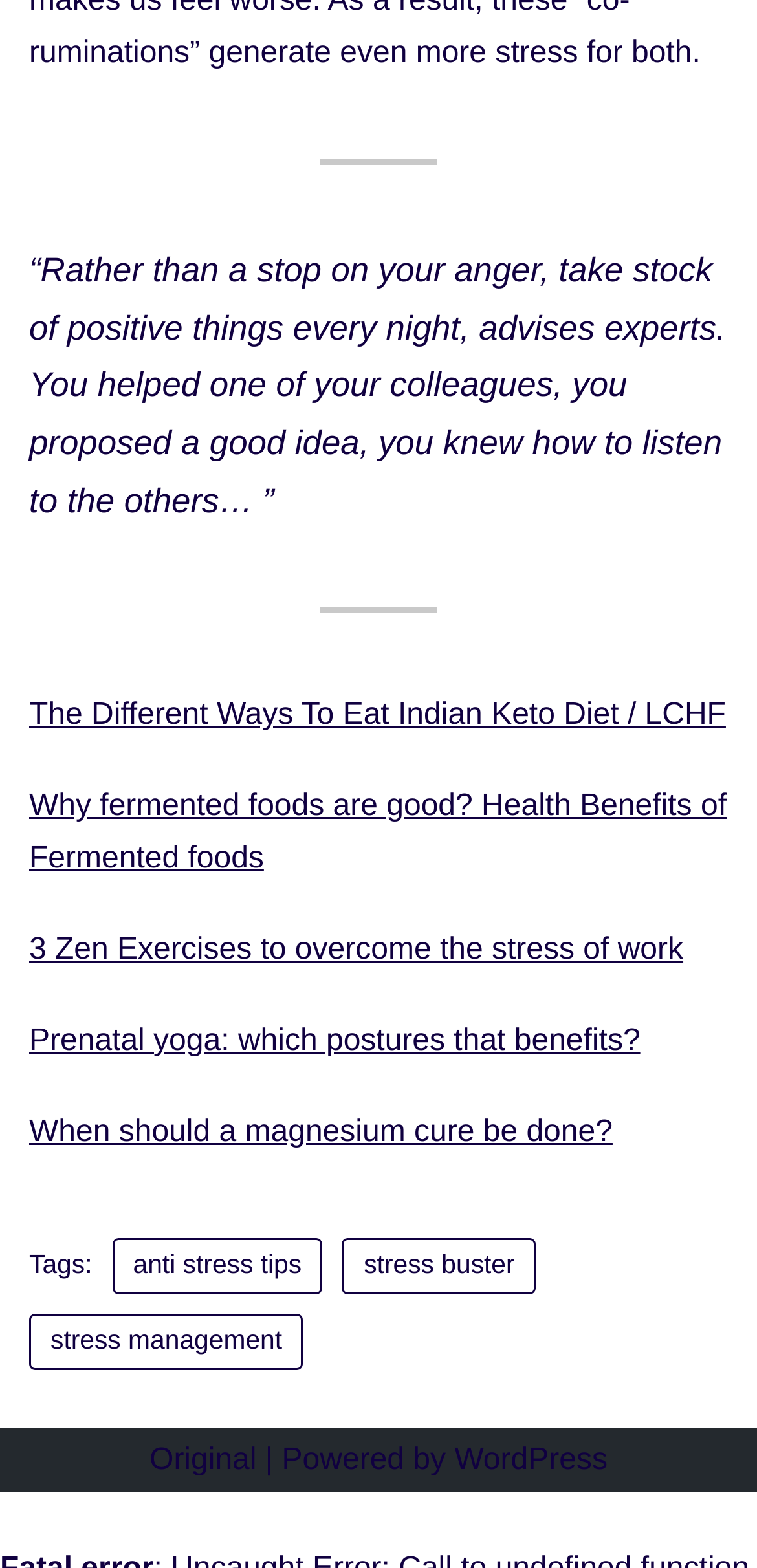Give a one-word or one-phrase response to the question:
What is the topic of the first link?

Indian Keto Diet